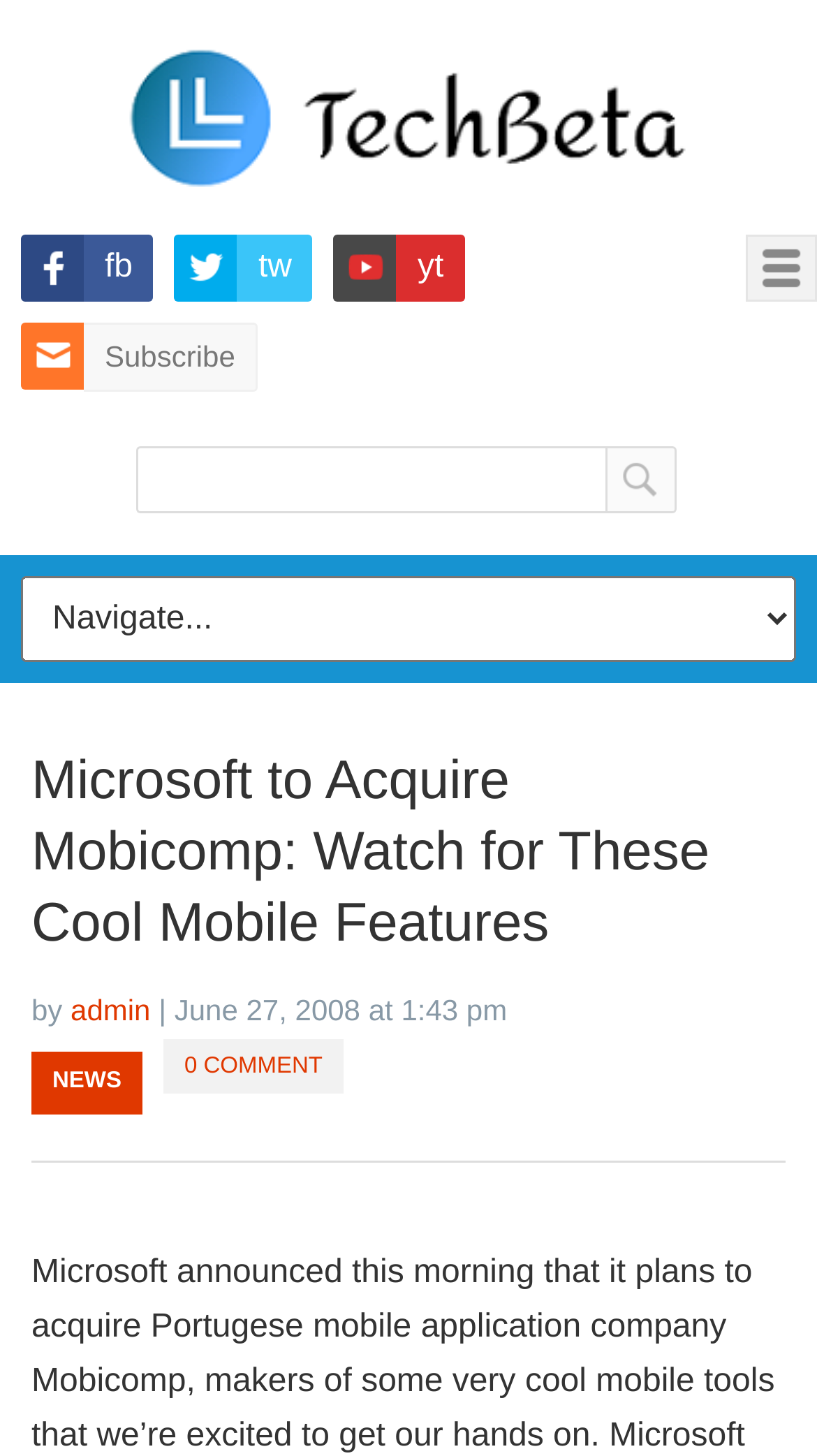Use the information in the screenshot to answer the question comprehensively: How many comments are there on the article?

I found the number of comments by looking at the link with the text '0 COMMENT' which is located below the article title and above the social media links.